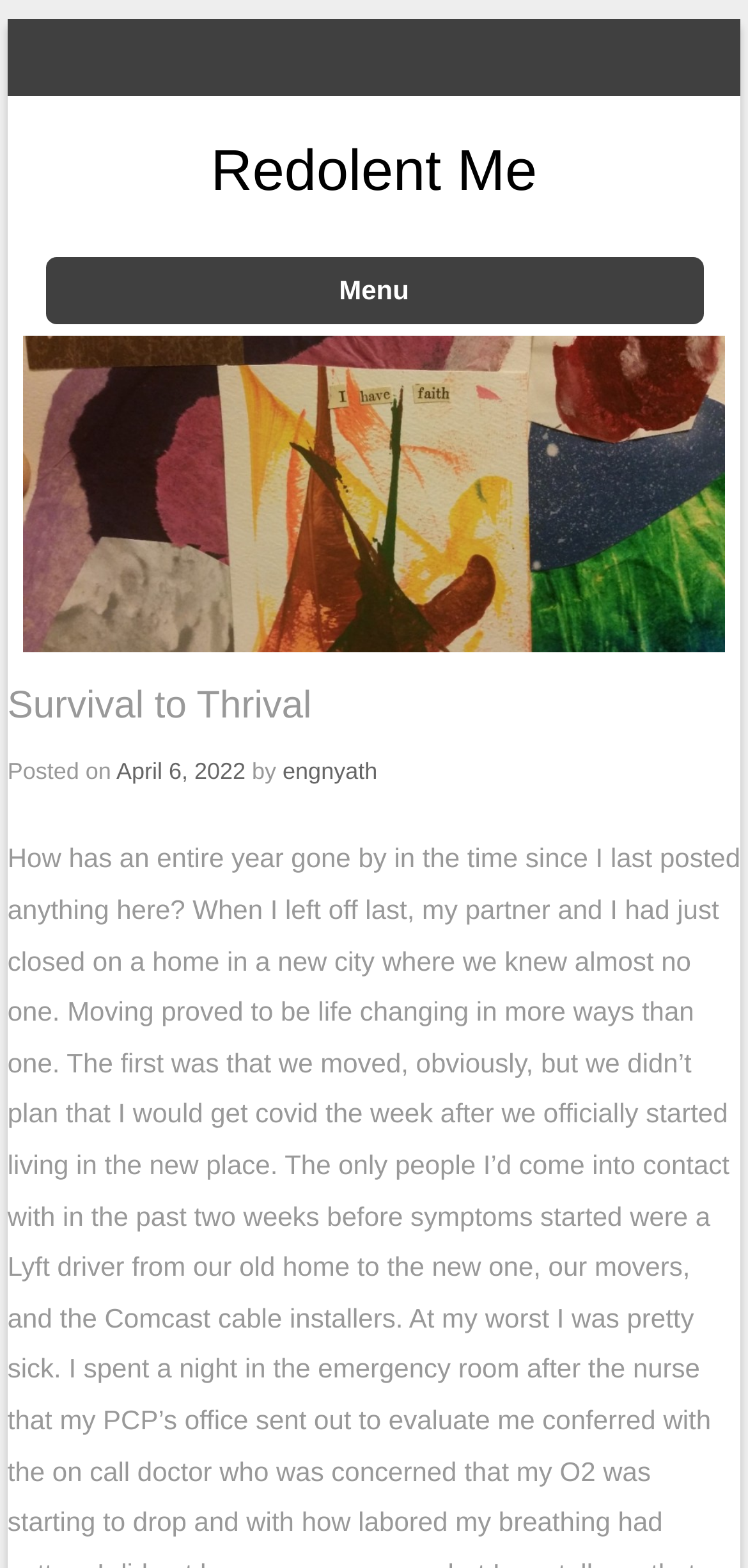What is the title of the blog?
Can you provide a detailed and comprehensive answer to the question?

The title of the blog can be found in the header section of the webpage, where it says 'Survival to Thrival'.